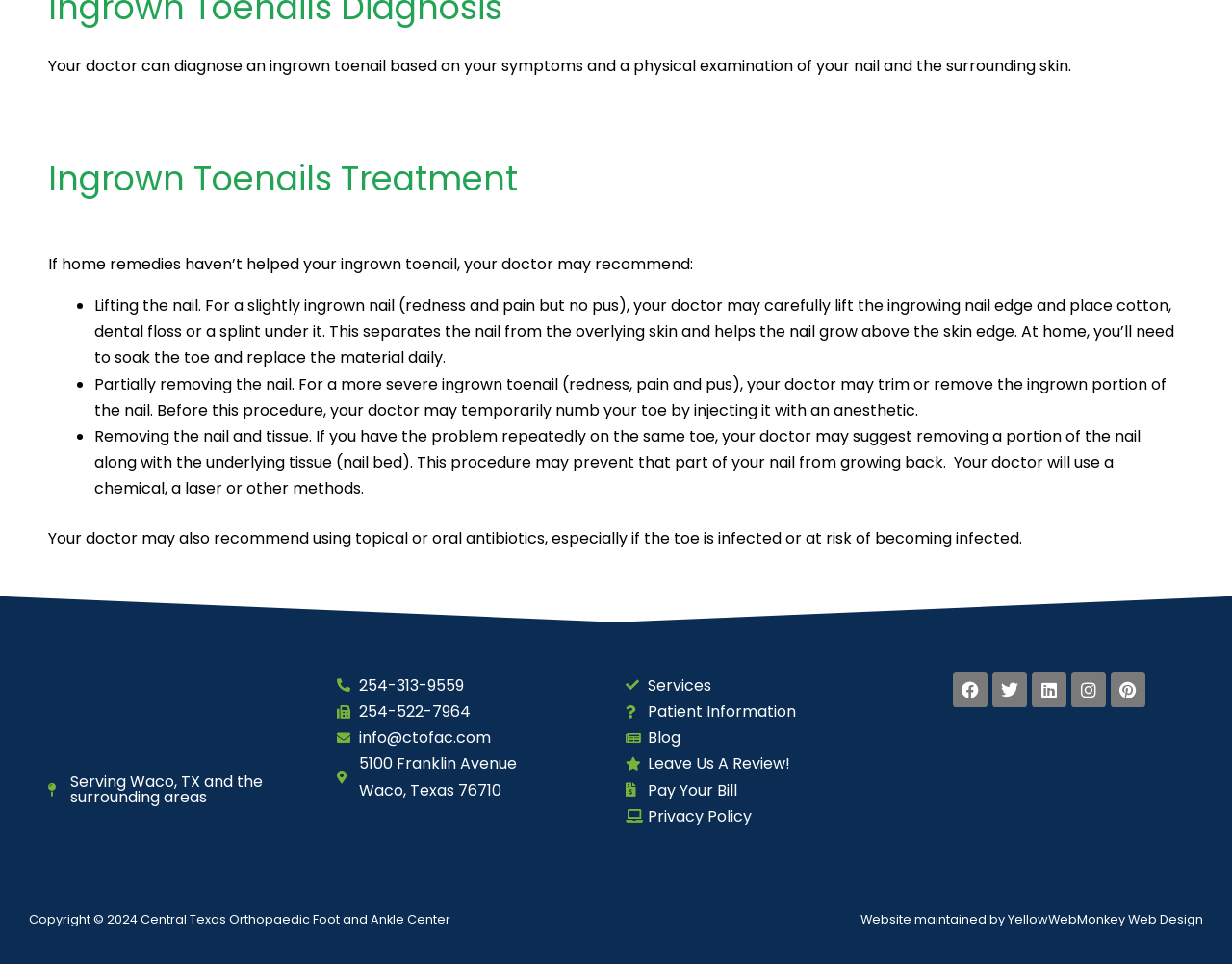Specify the bounding box coordinates of the area that needs to be clicked to achieve the following instruction: "Pay your bill online".

[0.508, 0.806, 0.727, 0.833]